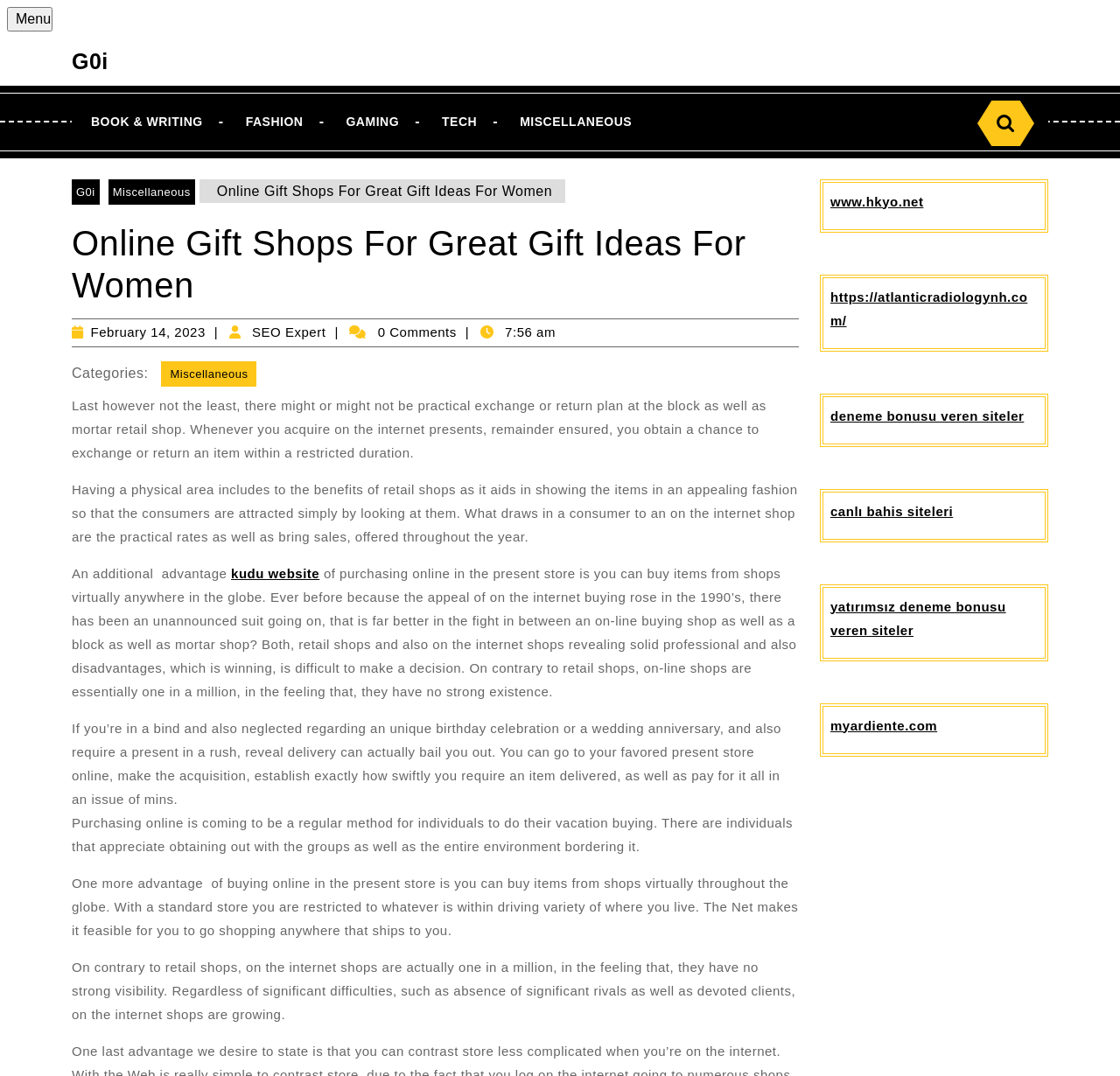Provide a brief response to the question below using a single word or phrase: 
What is the advantage of online shopping mentioned in the article regarding returns?

Ability to exchange or return items